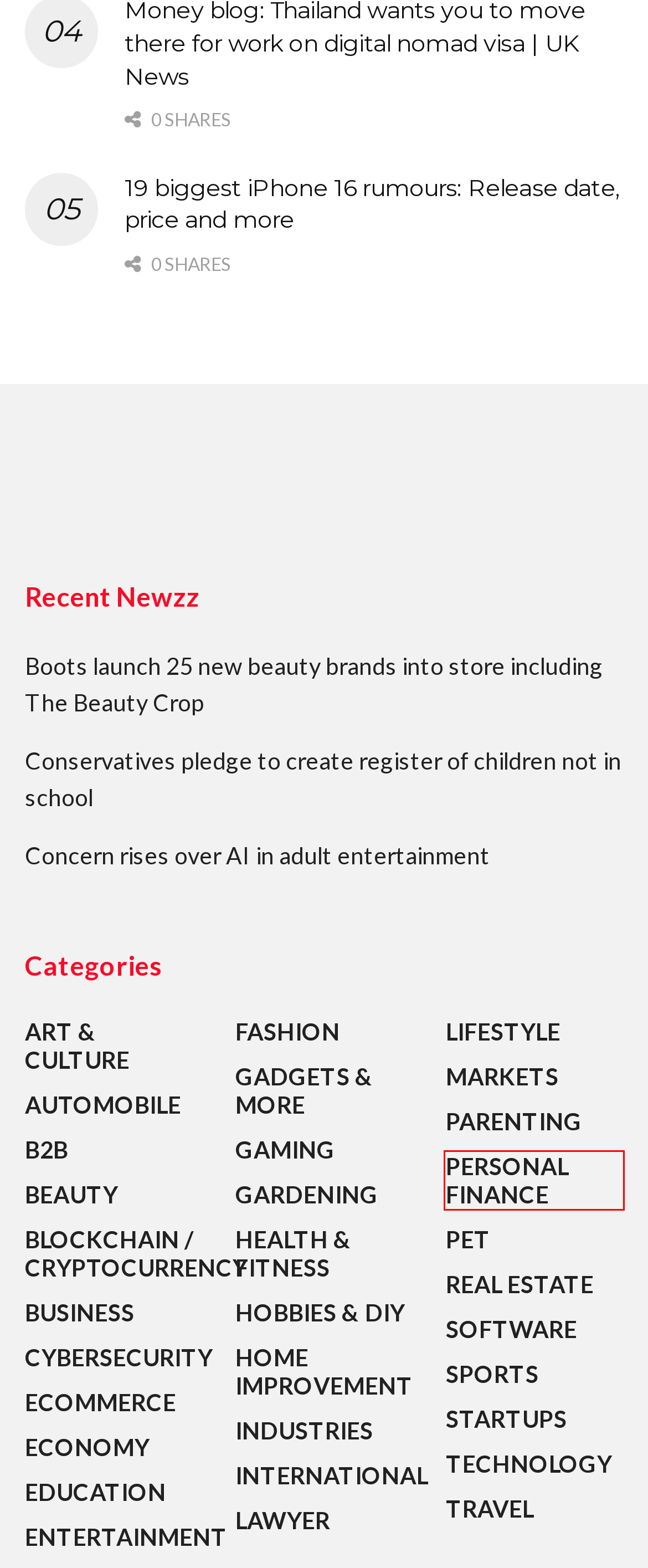You are presented with a screenshot of a webpage with a red bounding box. Select the webpage description that most closely matches the new webpage after clicking the element inside the red bounding box. The options are:
A. LAWYER Archives - Newzz
B. TRAVEL Archives - Newzz
C. EDUCATION Archives - Newzz
D. HEALTH & FITNESS Archives - Newzz
E. PERSONAL FINANCE Archives - Newzz
F. Conservatives pledge to create register of children not in school - Newzz
G. HOME IMPROVEMENT Archives - Newzz
H. HOBBIES & DIY Archives - Newzz

E